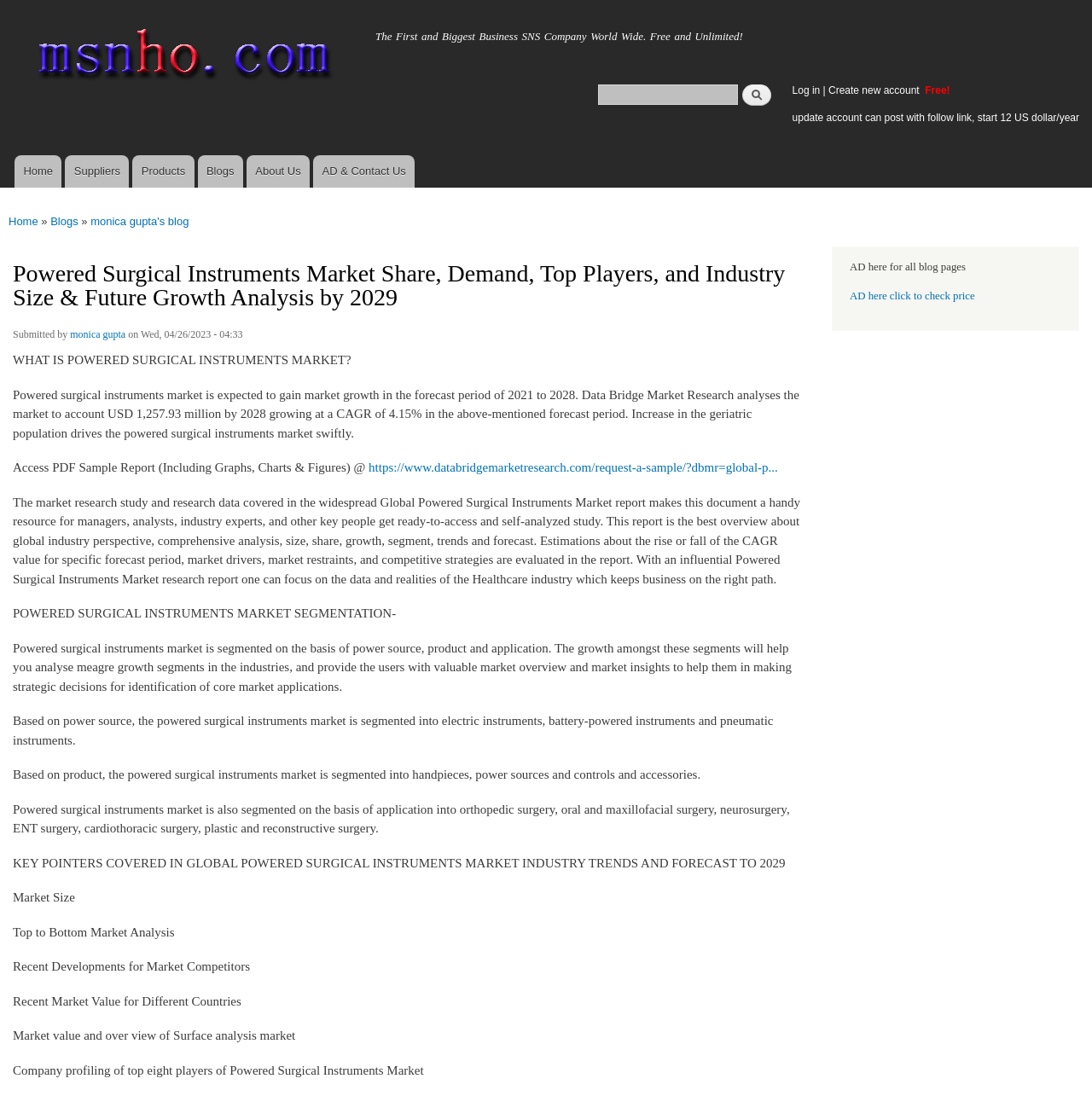What are the segments of the powered surgical instruments market based on product?
Carefully examine the image and provide a detailed answer to the question.

The segments of the powered surgical instruments market based on product can be found in the paragraph that starts with 'Based on product, the powered surgical instruments market is segmented into...'. The paragraph lists the three segments as handpieces, power sources and controls, and accessories.